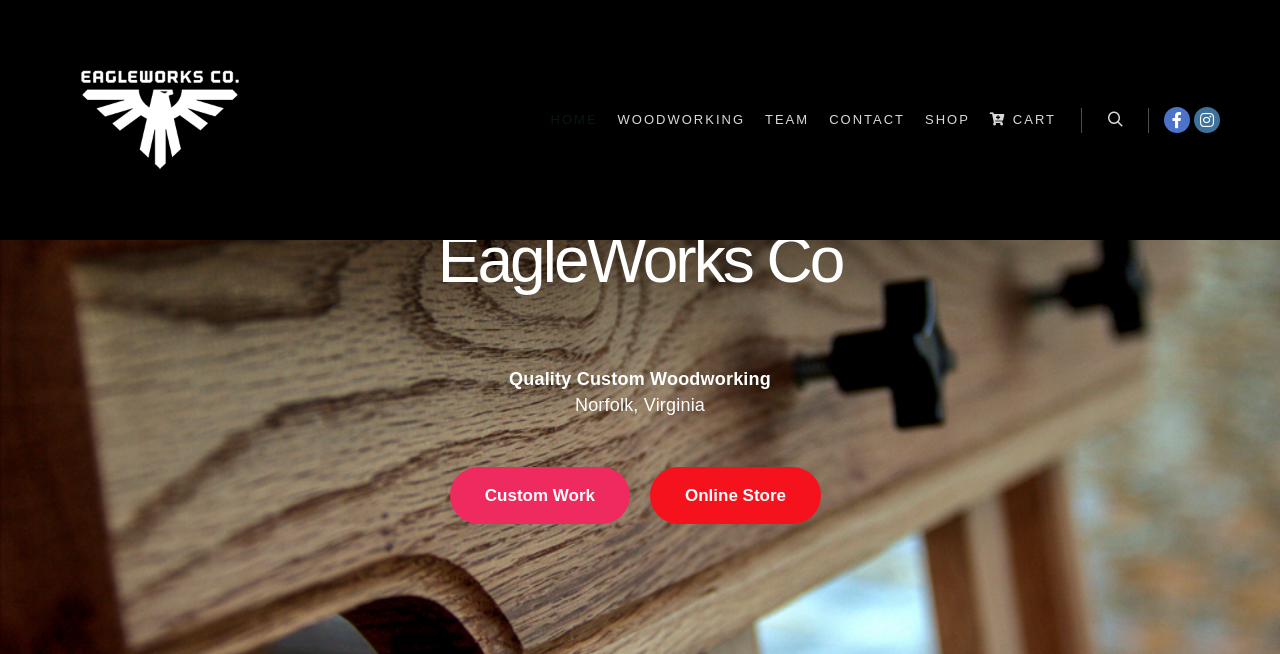Given the webpage screenshot, identify the bounding box of the UI element that matches this description: "parent_node: Our location aria-label="Anchor"".

None